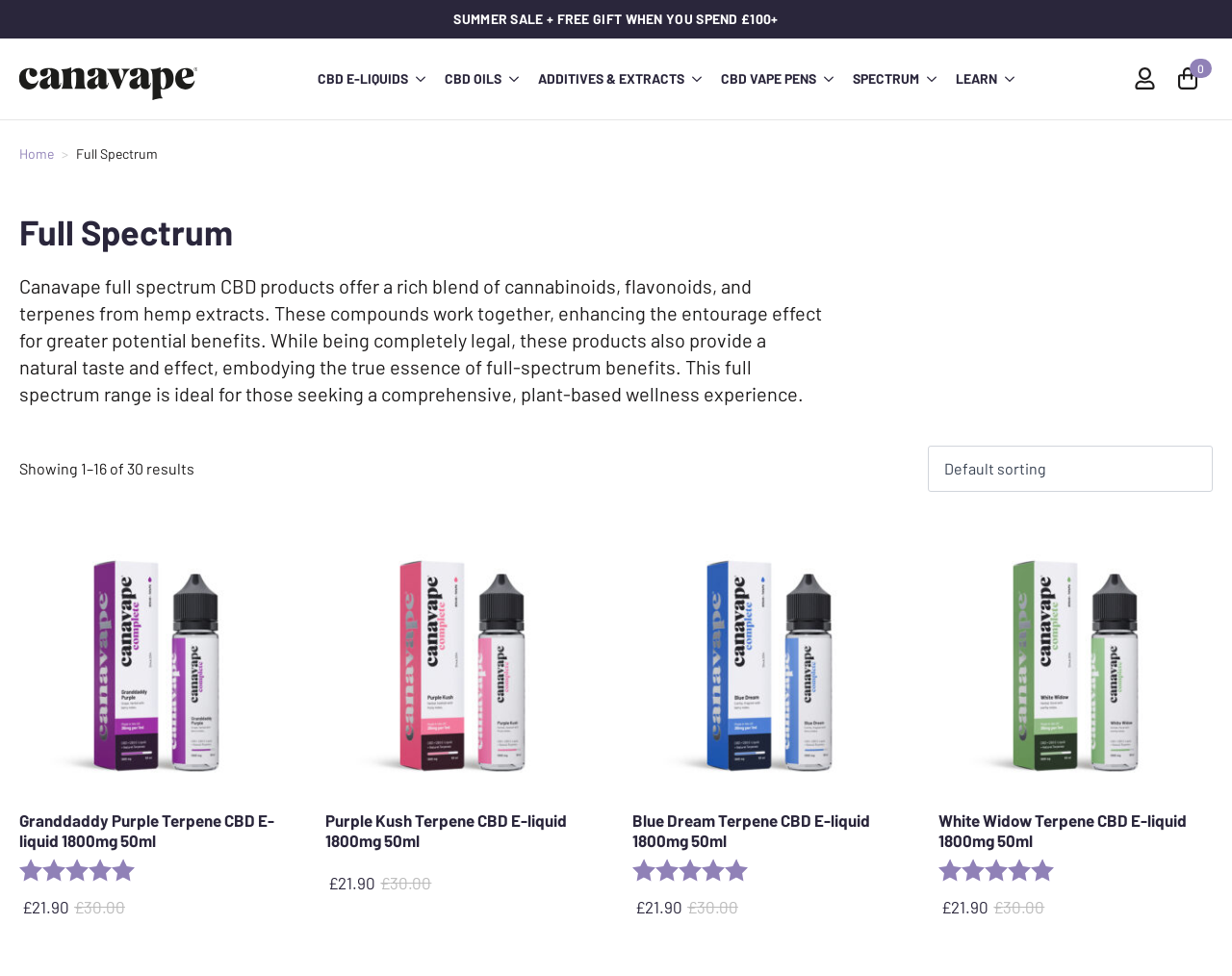Pinpoint the bounding box coordinates of the clickable element needed to complete the instruction: "Click on 'Extended Stay America Landmark Experience: 7 Features That Define Luxury'". The coordinates should be provided as four float numbers between 0 and 1: [left, top, right, bottom].

None